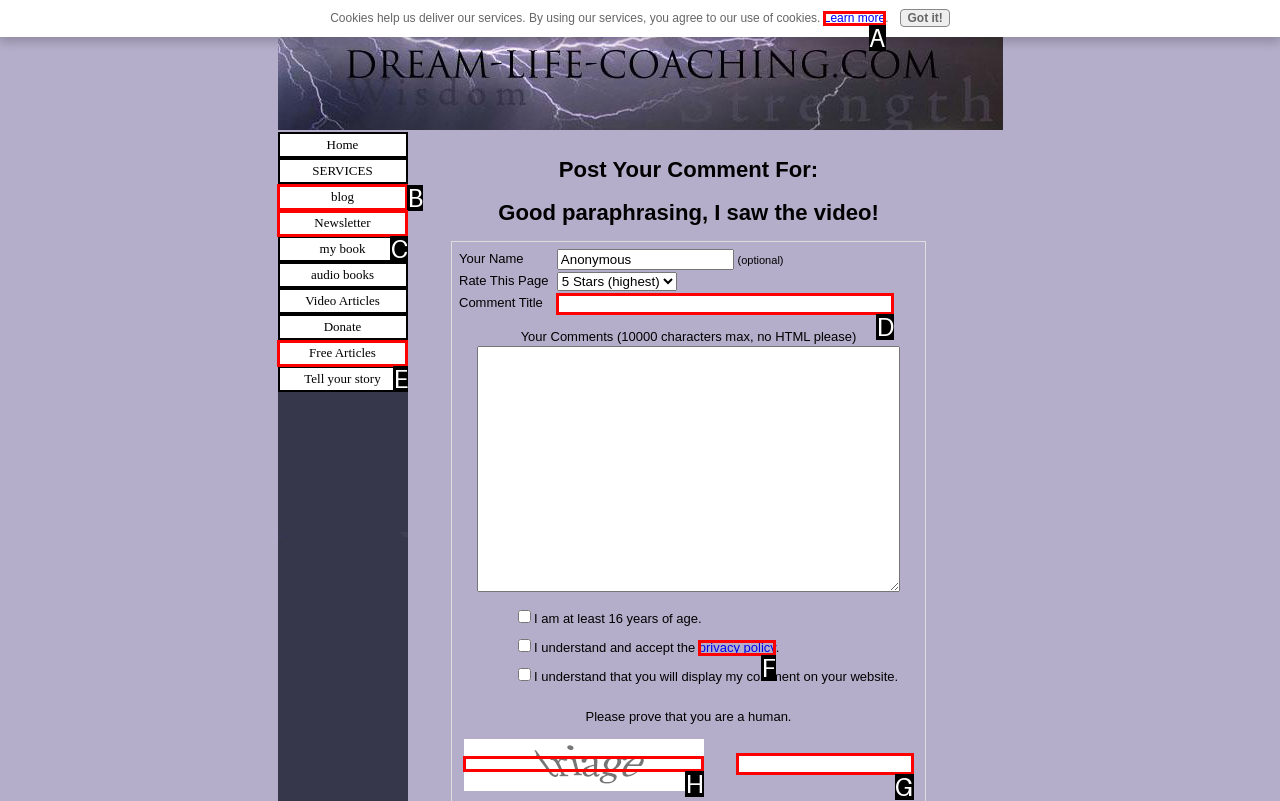Determine which option aligns with the description: privacy policy. Provide the letter of the chosen option directly.

F